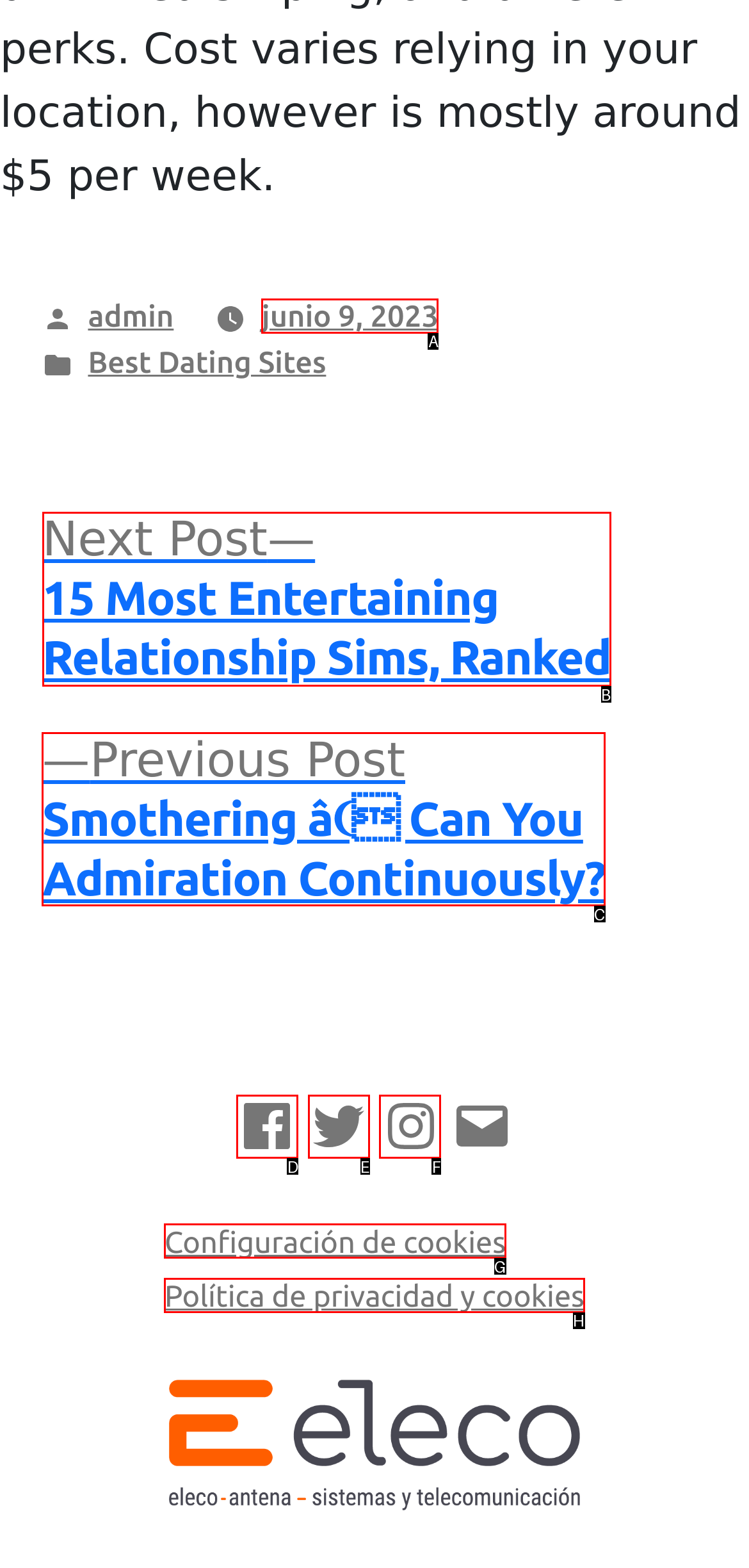Select the appropriate HTML element that needs to be clicked to execute the following task: View previous post. Respond with the letter of the option.

C